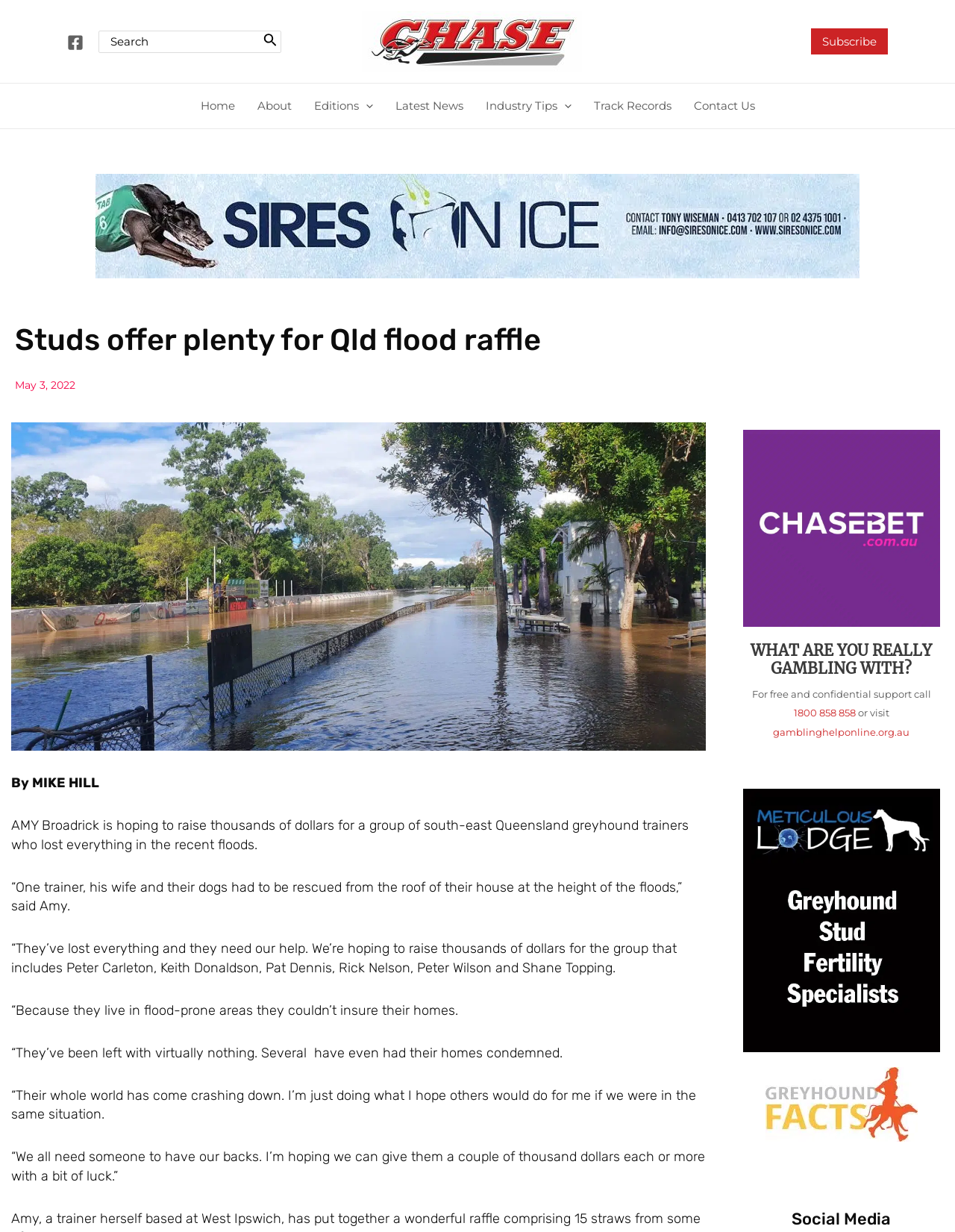What is the topic of the article?
Respond with a short answer, either a single word or a phrase, based on the image.

Flood relief